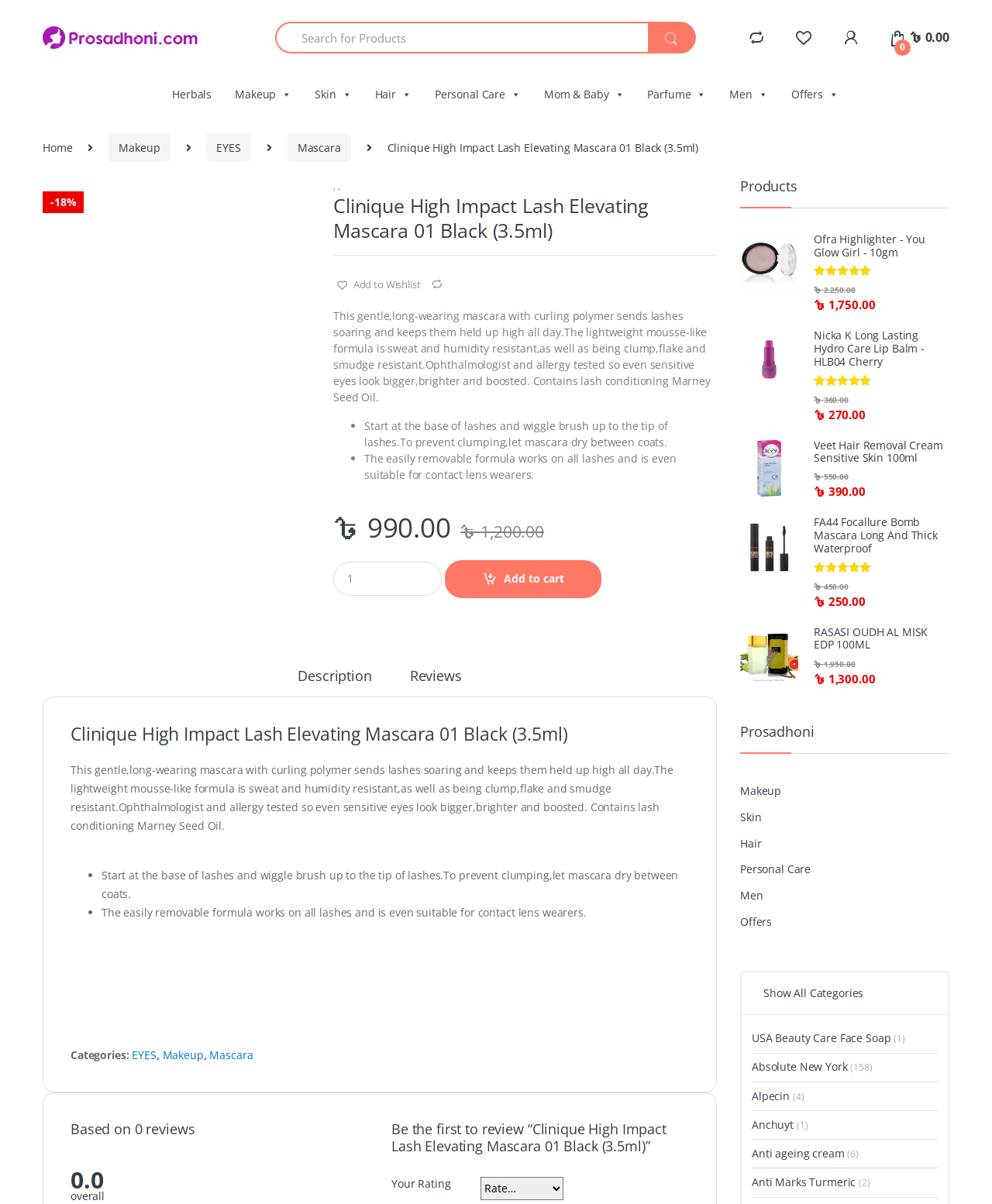Identify the text that serves as the heading for the webpage and generate it.

Clinique High Impact Lash Elevating Mascara 01 Black (3.5ml)